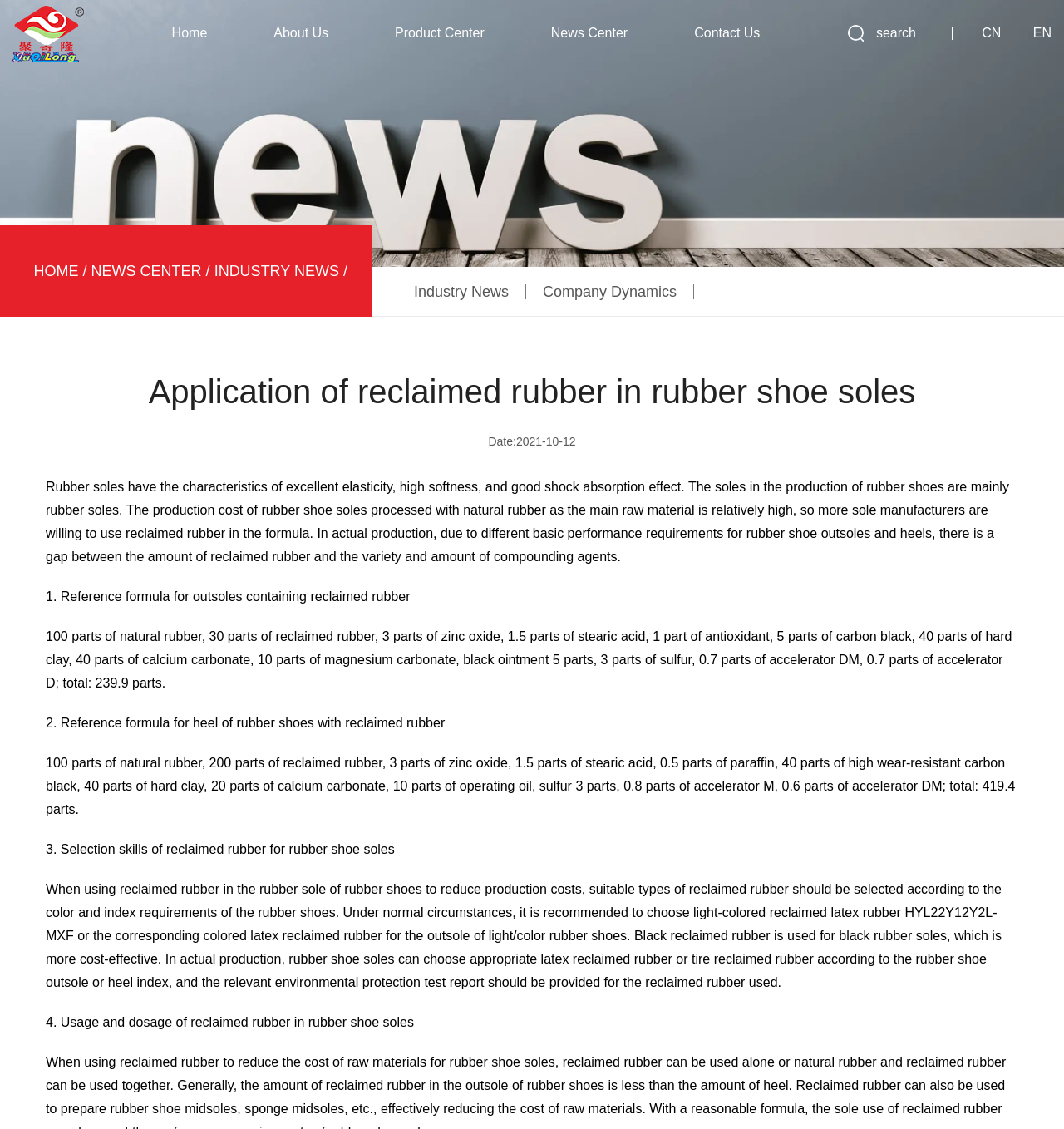What is the main material used in rubber shoe soles? From the image, respond with a single word or brief phrase.

Rubber